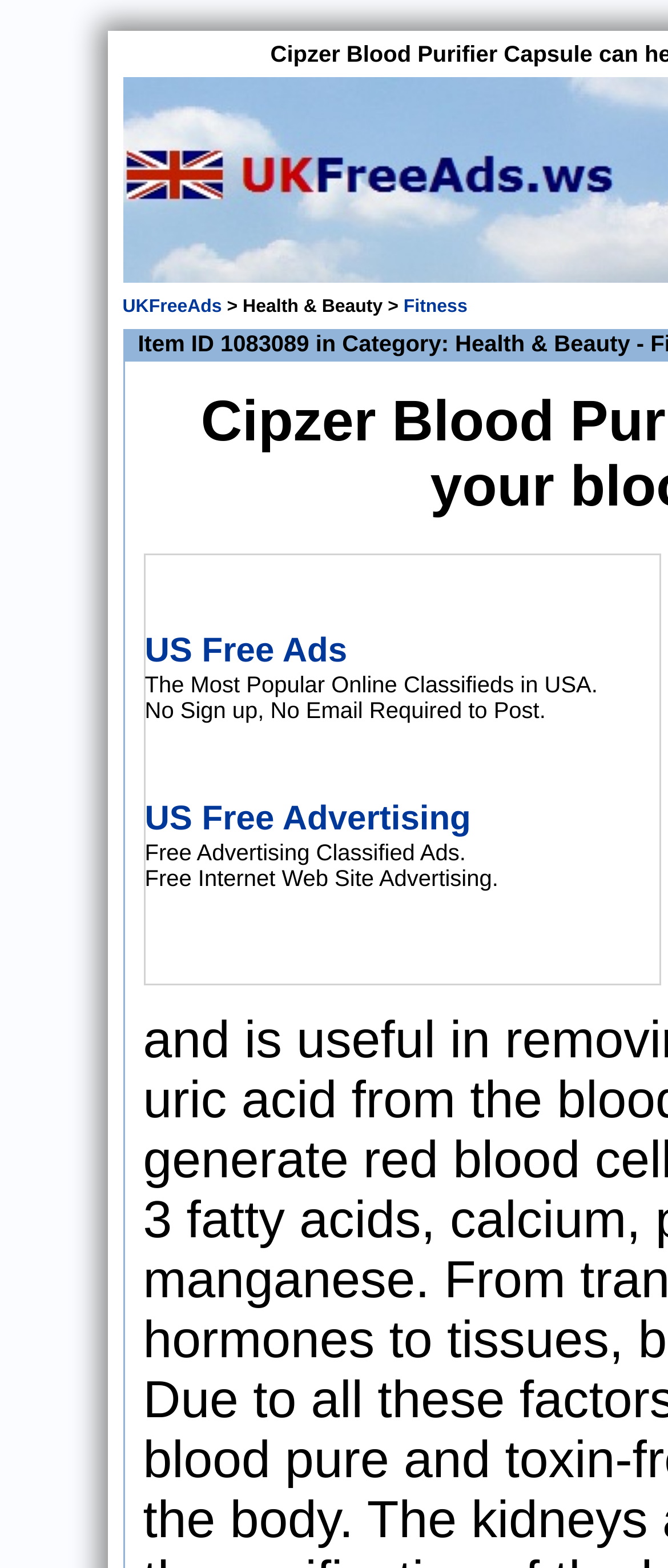What is the subcategory of the product?
Please answer the question with a single word or phrase, referencing the image.

Fitness